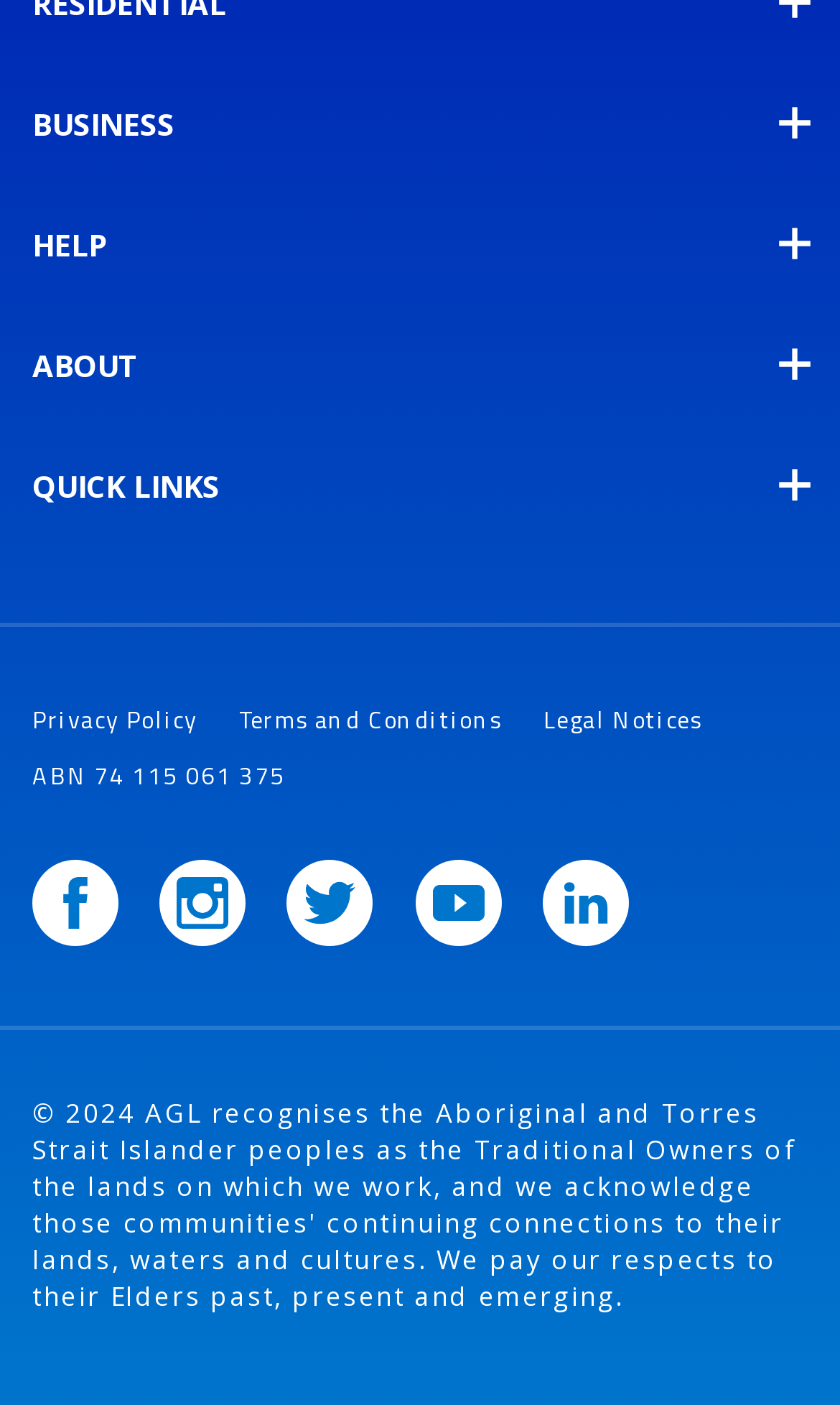Predict the bounding box for the UI component with the following description: "Terms and Conditions".

[0.285, 0.498, 0.597, 0.527]